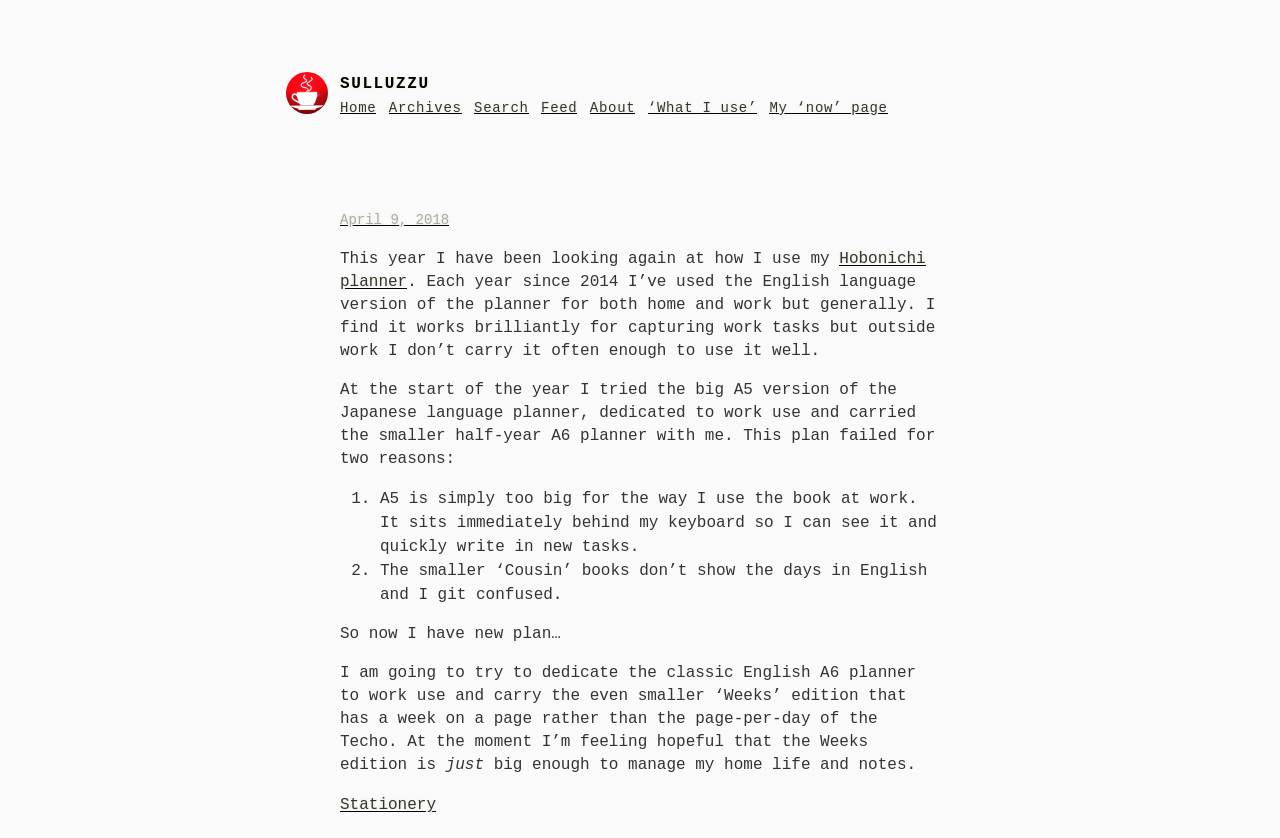Specify the bounding box coordinates of the area that needs to be clicked to achieve the following instruction: "Check the 'Archives'".

[0.304, 0.119, 0.361, 0.138]